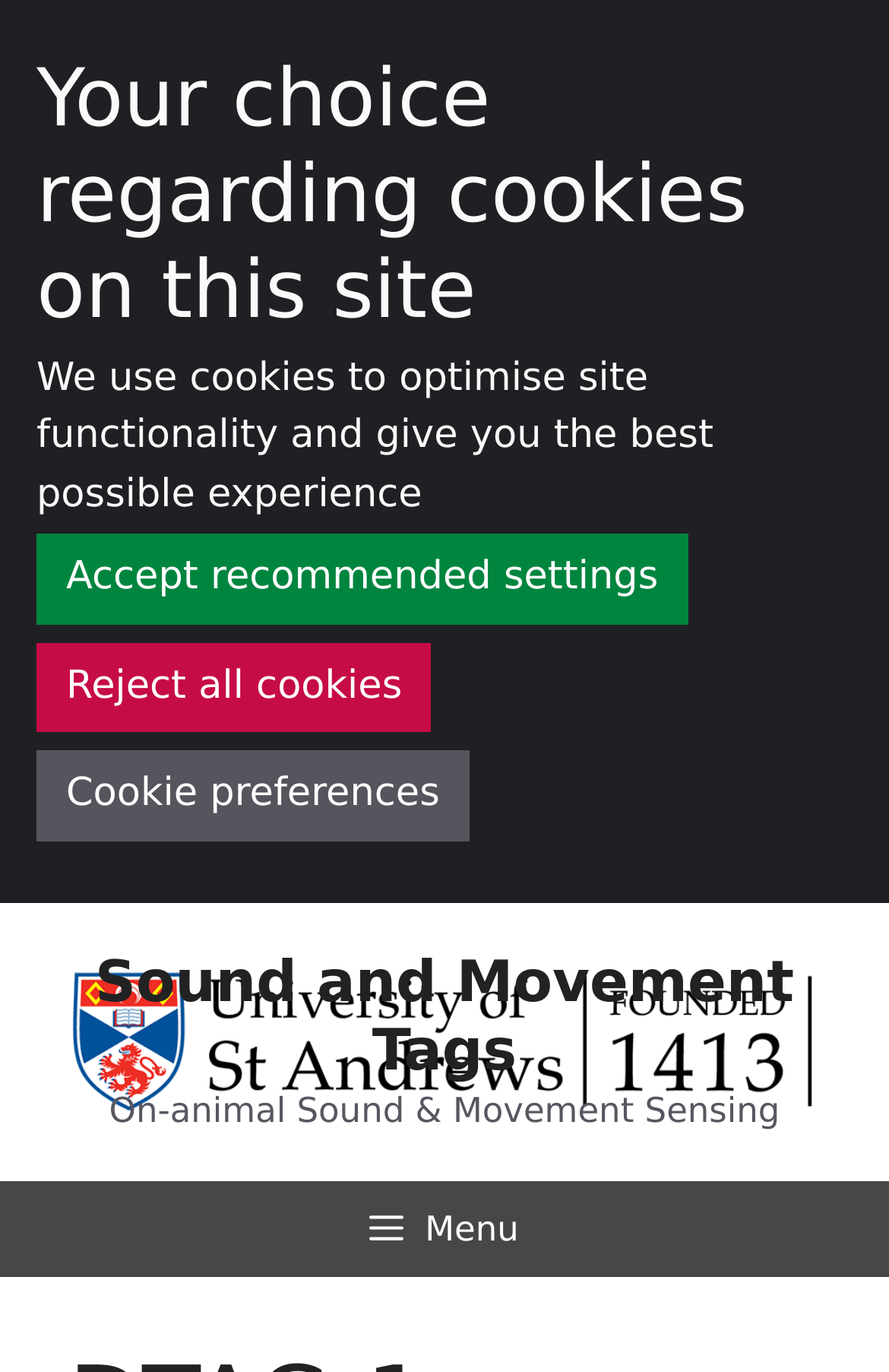Analyze the image and give a detailed response to the question:
What is the function of the 'Menu' button?

The 'Menu' button has an attribute 'controls: primary-menu', which implies that clicking on this button will open the primary menu of the site.